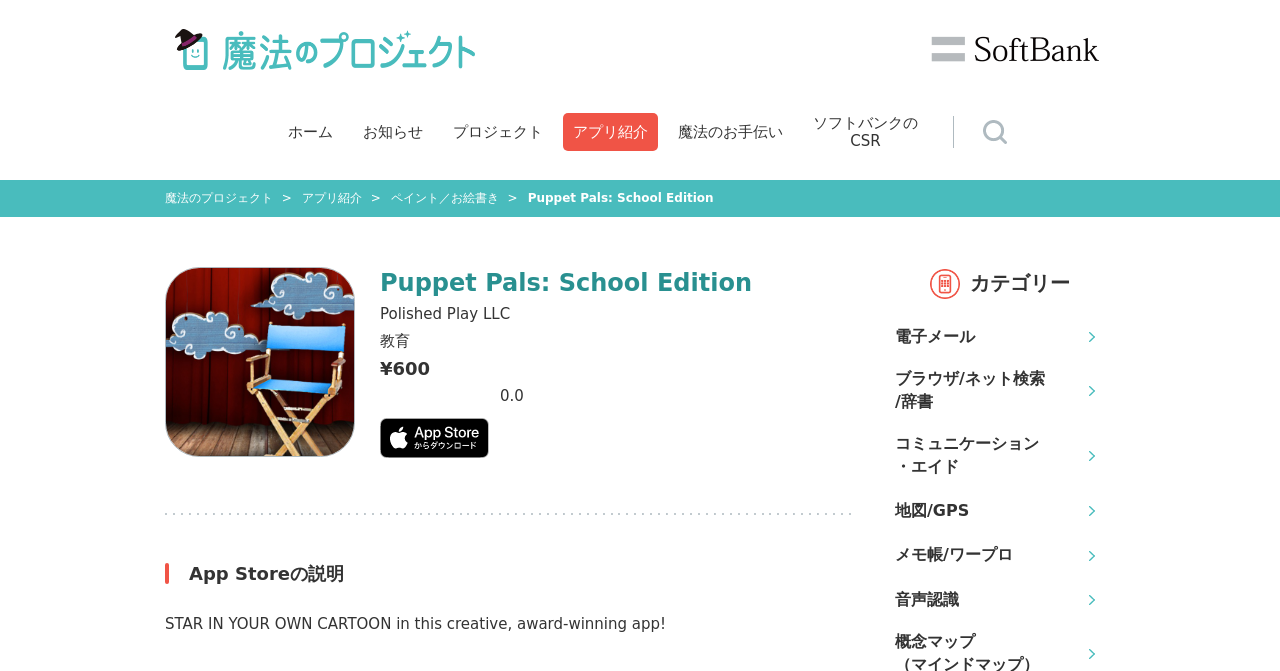Please answer the following question as detailed as possible based on the image: 
What type of app is Puppet Pals: School Edition?

The type of app is mentioned in the StaticText element next to the link and image of Puppet Pals: School Edition, which says '教育'.